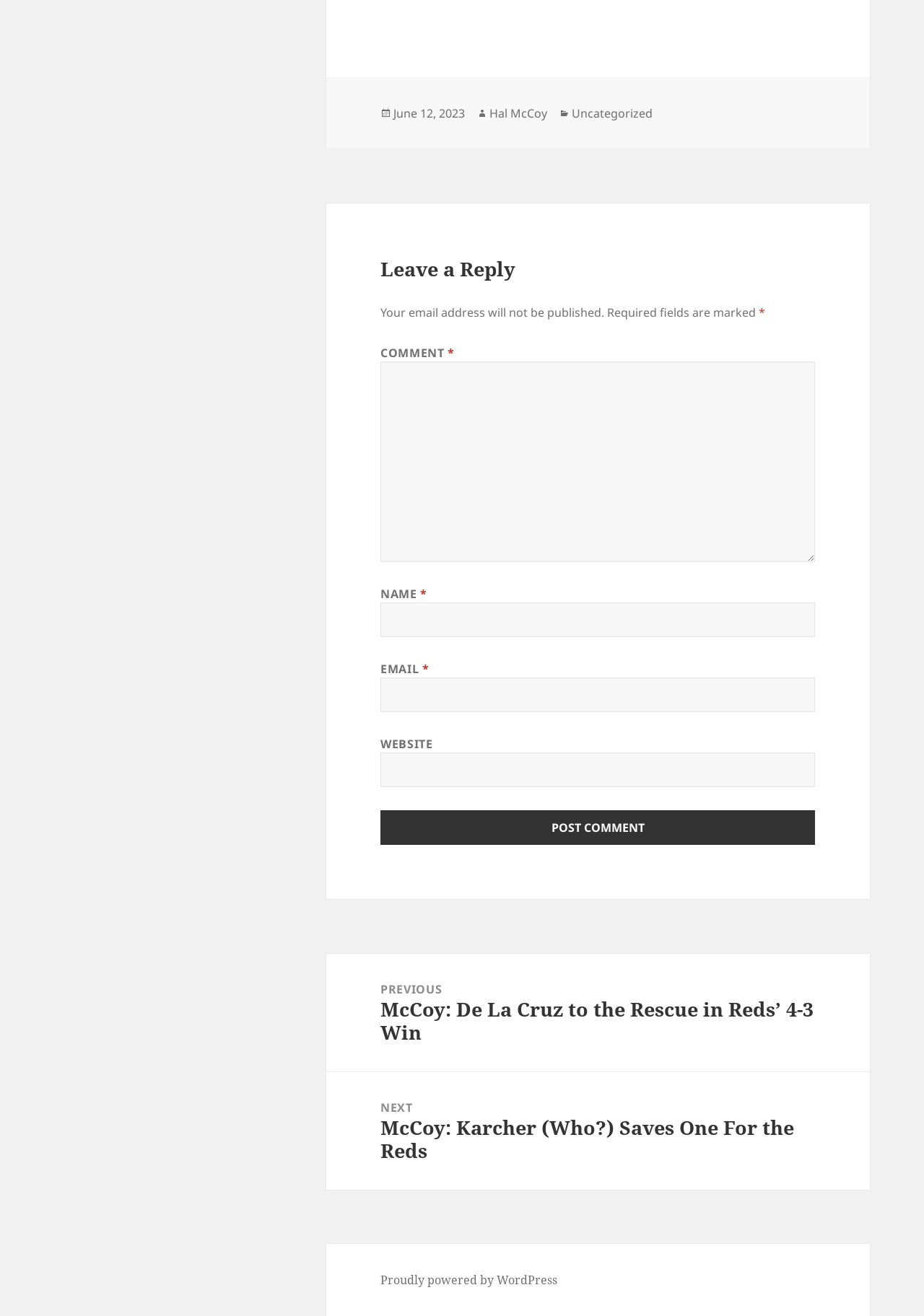Locate the bounding box coordinates of the clickable element to fulfill the following instruction: "Click to post a comment". Provide the coordinates as four float numbers between 0 and 1 in the format [left, top, right, bottom].

[0.412, 0.616, 0.882, 0.642]